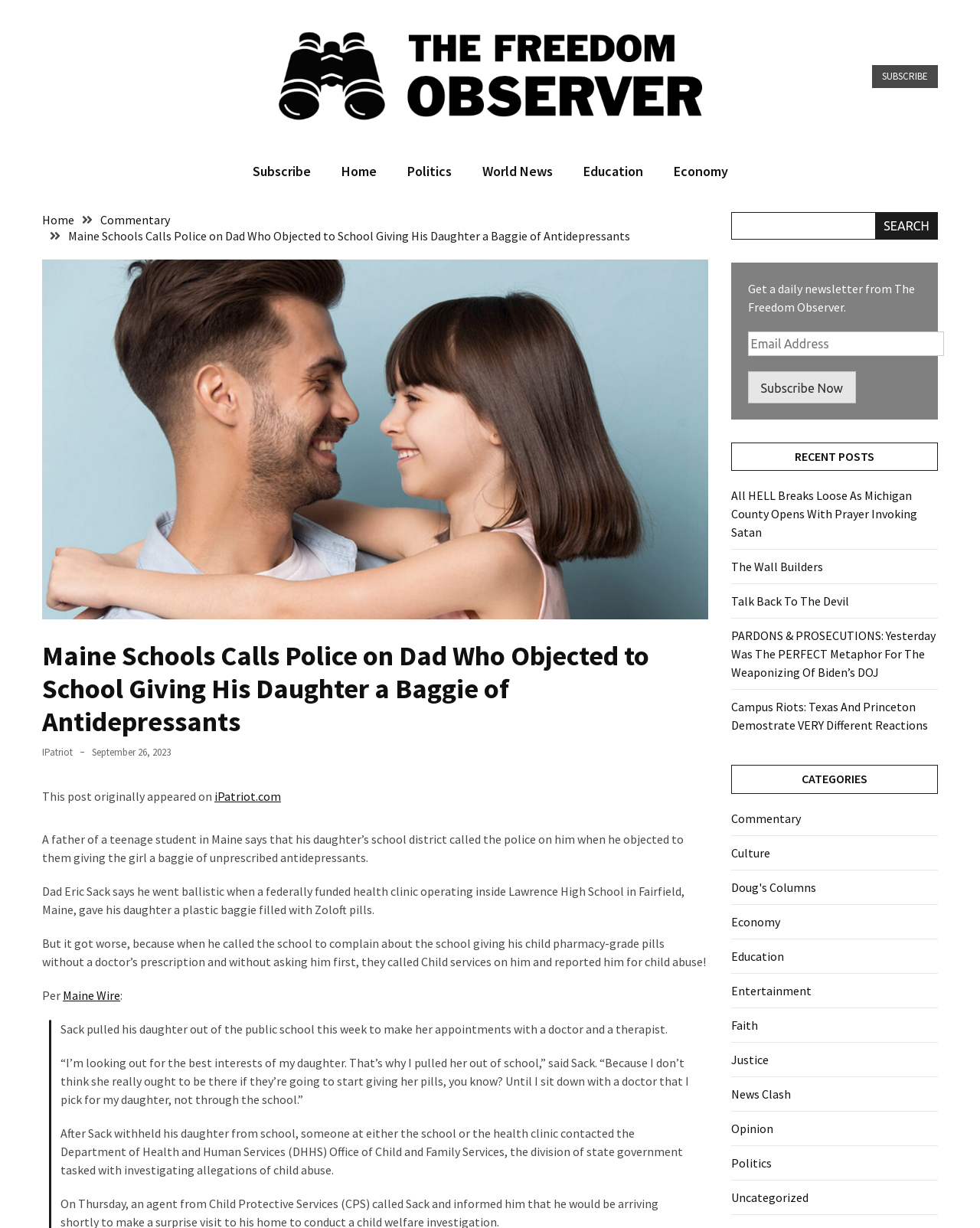For the element described, predict the bounding box coordinates as (top-left x, top-left y, bottom-right x, bottom-right y). All values should be between 0 and 1. Element description: The Wall Builders

[0.746, 0.455, 0.84, 0.468]